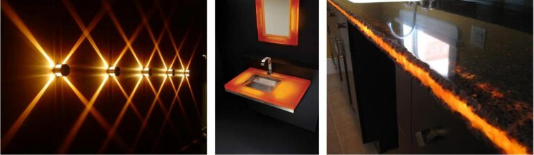Describe all the elements in the image extensively.

The image showcases a striking display of design elements that emphasize a warm and inviting atmosphere. On the left, a captivating arrangement of light fixtures casts radiant, orange-hued beams that create a vibrant glow, enhancing the aesthetic appeal of the space. The central panel features a modern sink area adorned with a bold orange countertop that mirrors the tones of the lighting, complemented by a sleek mirror above. On the right, a close-up of a dark countertop highlights a sophisticated edge with flowing orange accents, reflecting the organic warmth throughout the design. This collection of images exemplifies the thoughtful integration of lighting and materials, aimed at fostering an upscale and tropical ambiance in the Cabana Palms restaurant and lounge, created in collaboration with M.S. Walker Companies, Inc. and Marco Traversa.